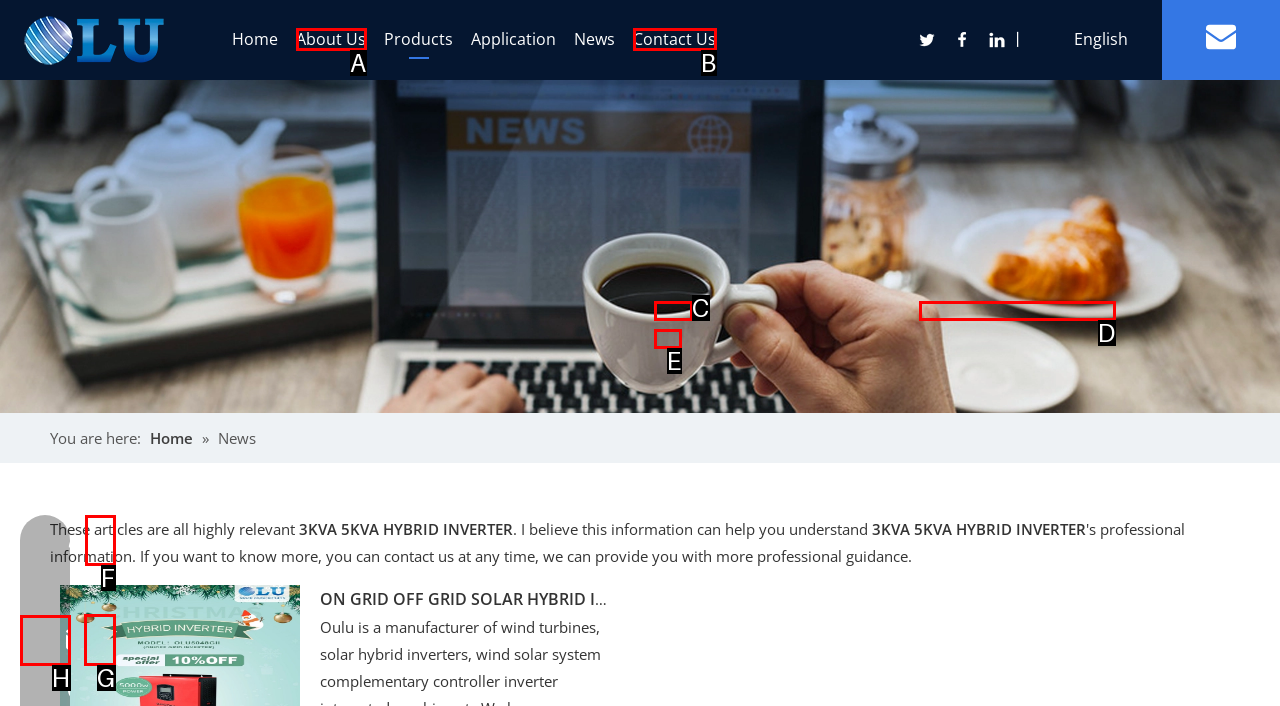Identify the correct letter of the UI element to click for this task: Contact us through email
Respond with the letter from the listed options.

G